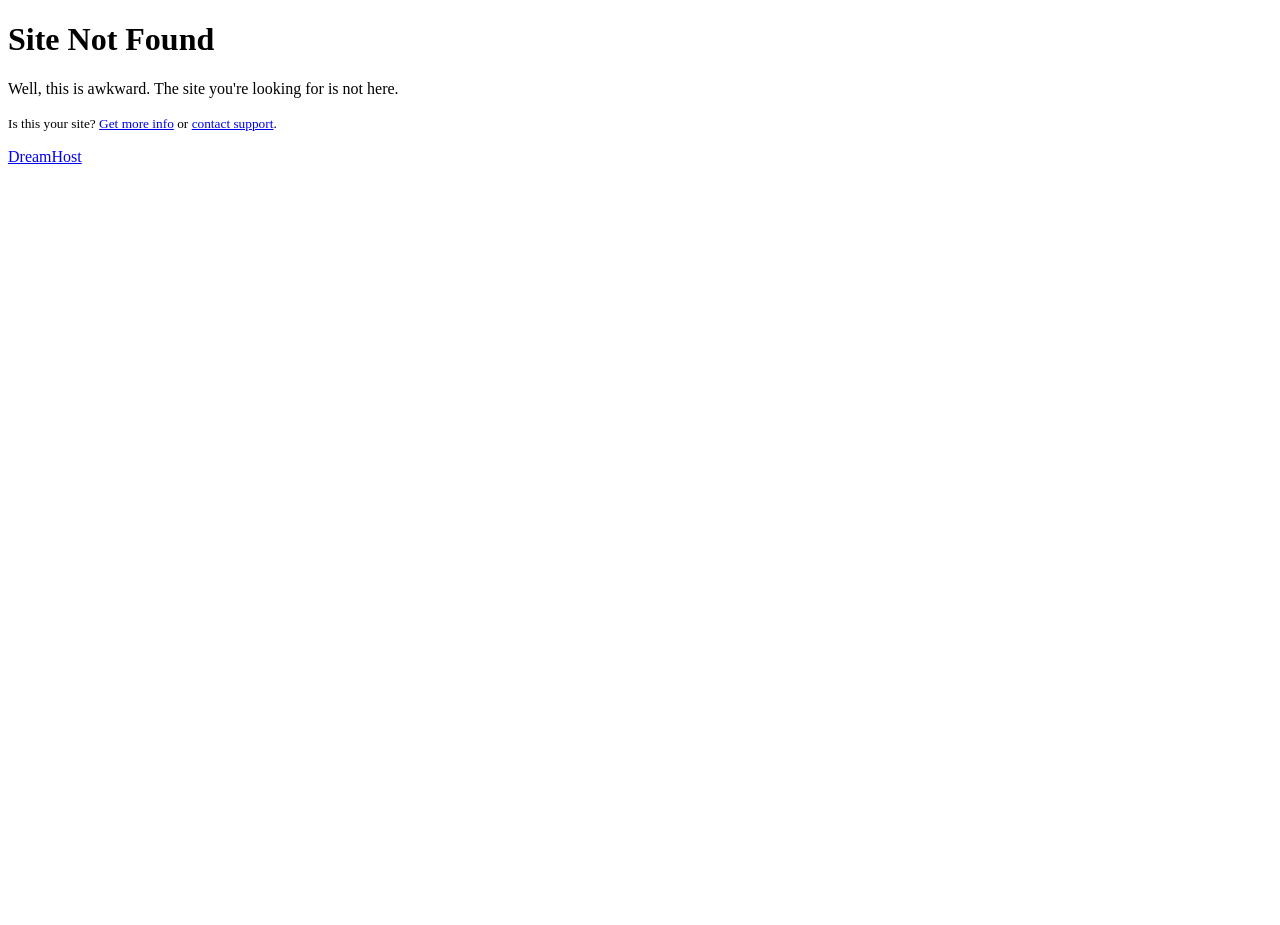Summarize the contents and layout of the webpage in detail.

The webpage appears to be a default page displayed when a website is not yet uploaded. At the top, there is a prominent heading "Site Not Found" that spans almost the entire width of the page. Below the heading, there is a question "Is this your site?" followed by two links, "Get more info" and "contact support", which are positioned side by side. A small text "or" separates the two links. After the links, there is a period mark. On the same horizontal level as the question, but to the right, there is a link "DreamHost" that is slightly smaller in size compared to the heading. Overall, the page has a simple layout with a clear message indicating that the website is not yet available.